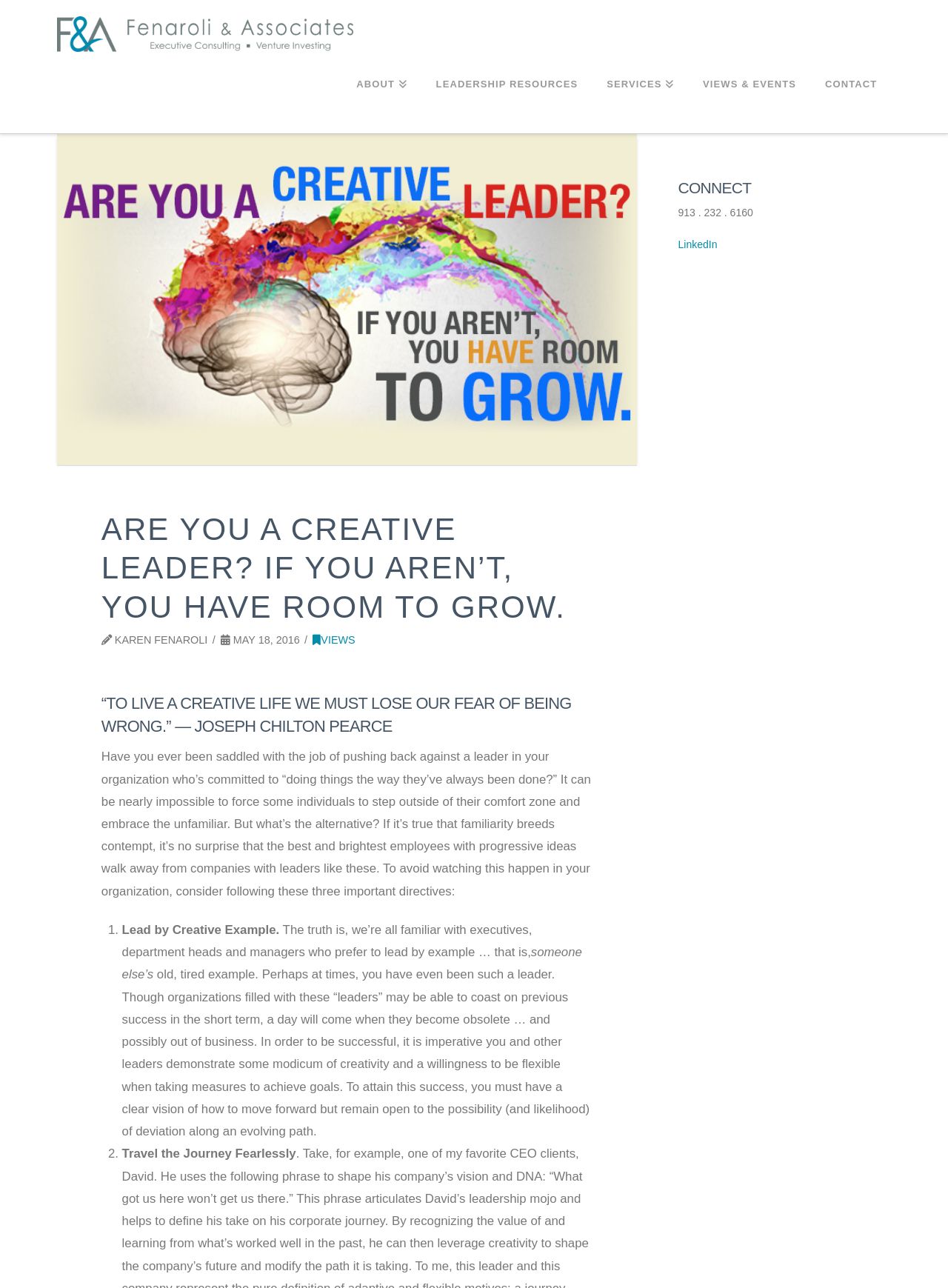Give a short answer to this question using one word or a phrase:
What is the name of the company?

Fenaroli & Associates